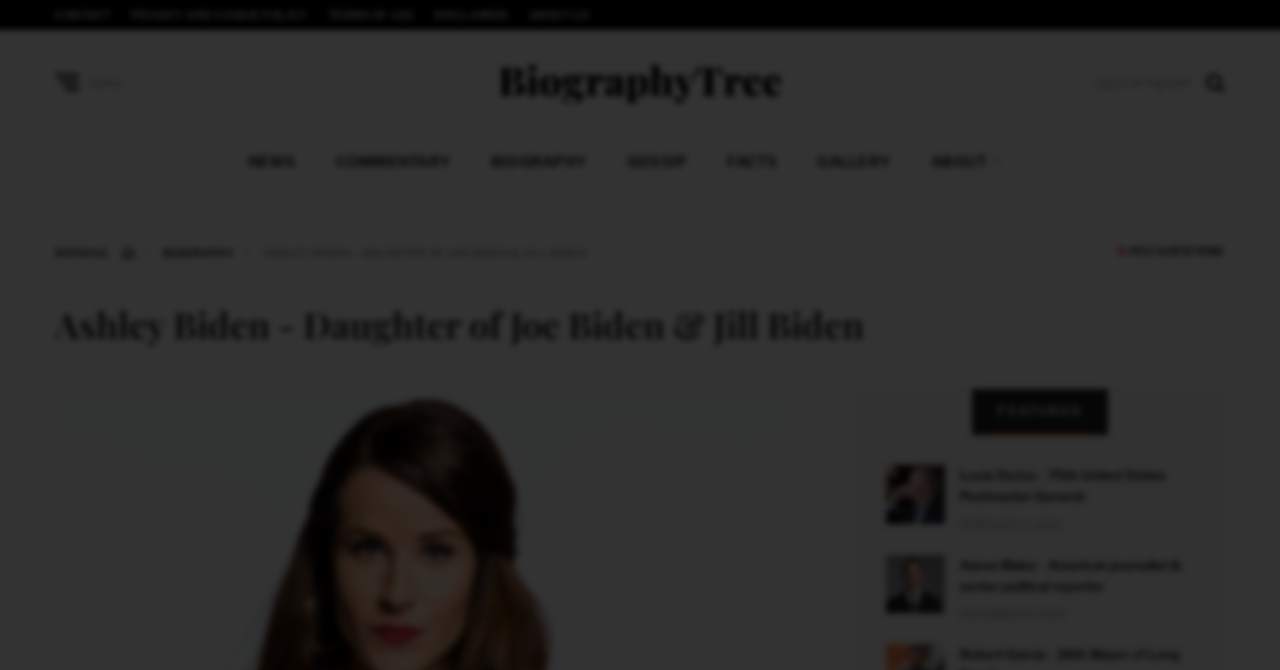Identify the bounding box coordinates of the area you need to click to perform the following instruction: "Go to NEWS".

[0.194, 0.229, 0.231, 0.256]